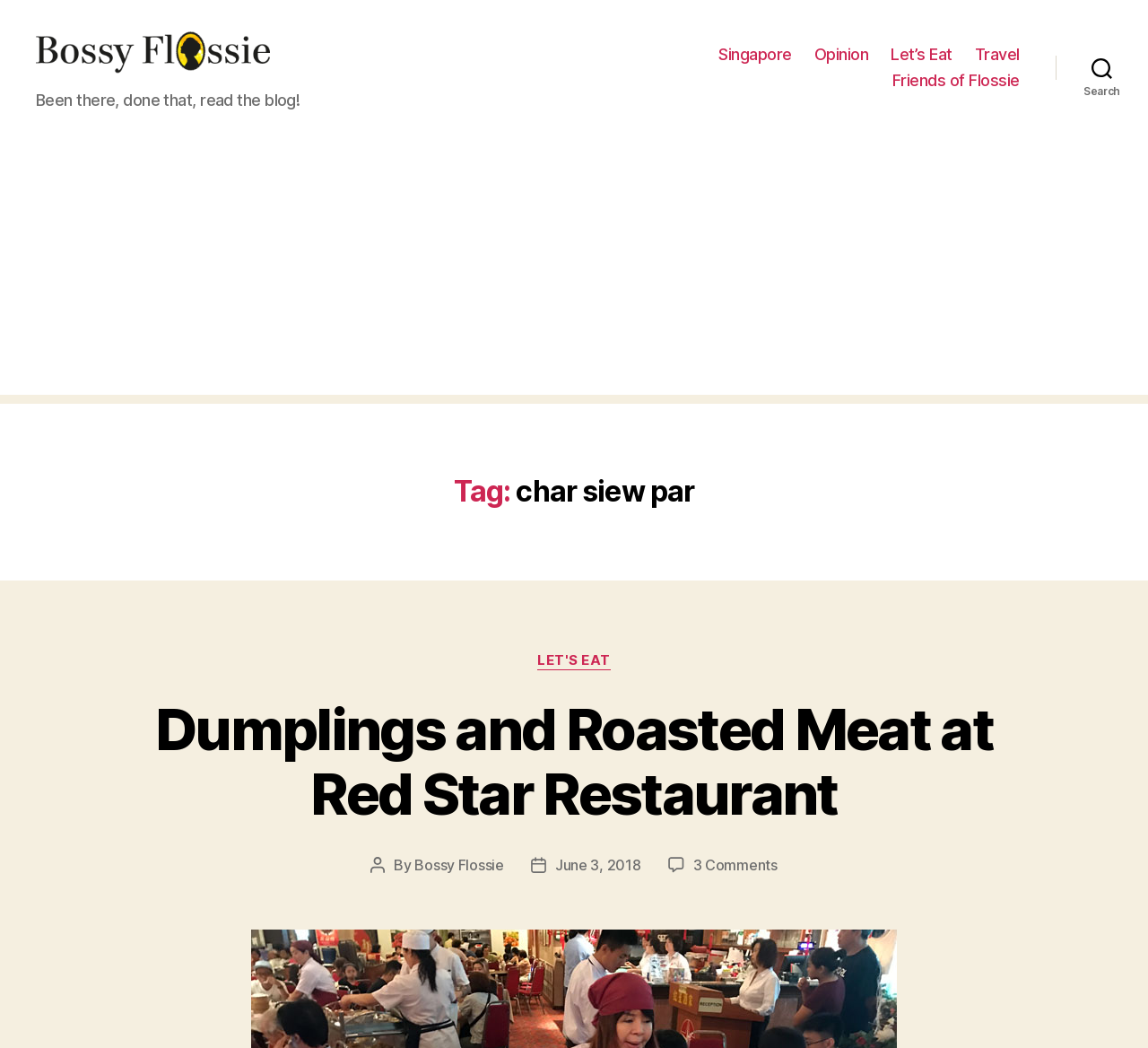When was the blog post published?
Please provide a detailed and comprehensive answer to the question.

I found the publication date of the blog post by looking at the section that says 'Post date' followed by a link 'June 3, 2018', which indicates that the blog post was published on June 3, 2018.